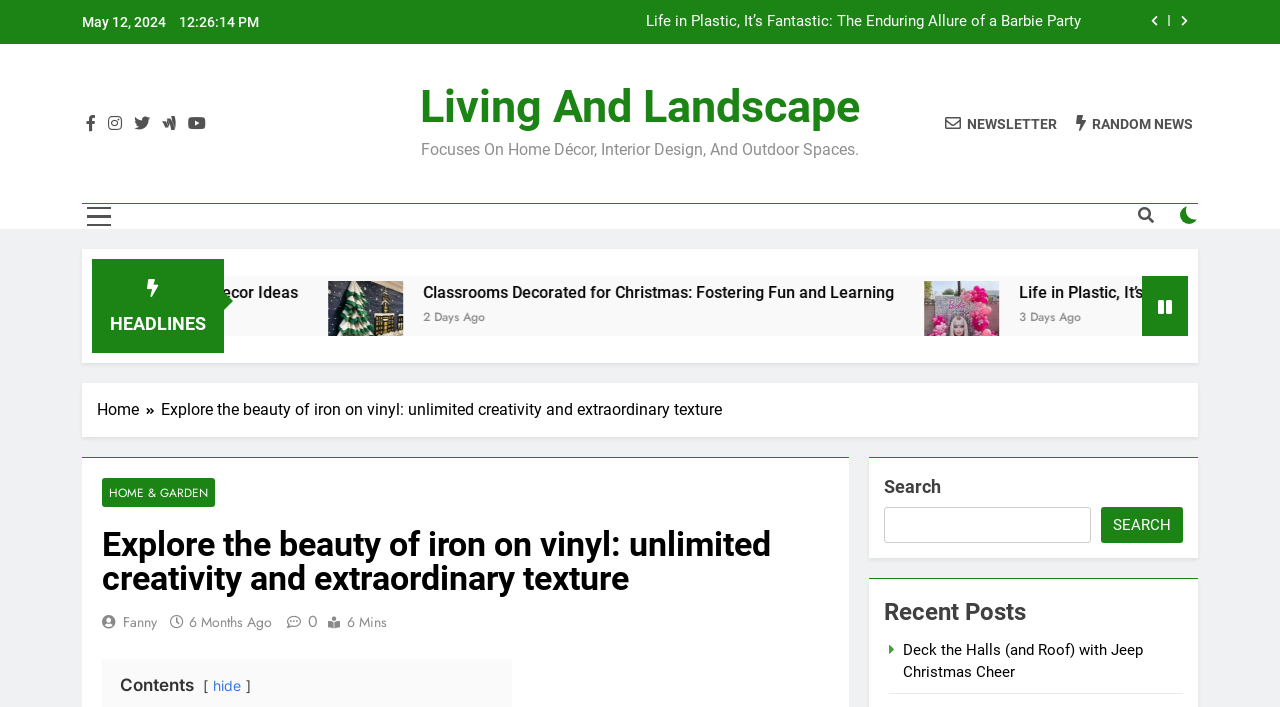Can you find the bounding box coordinates for the UI element given this description: "May 2018"? Provide the coordinates as four float numbers between 0 and 1: [left, top, right, bottom].

None